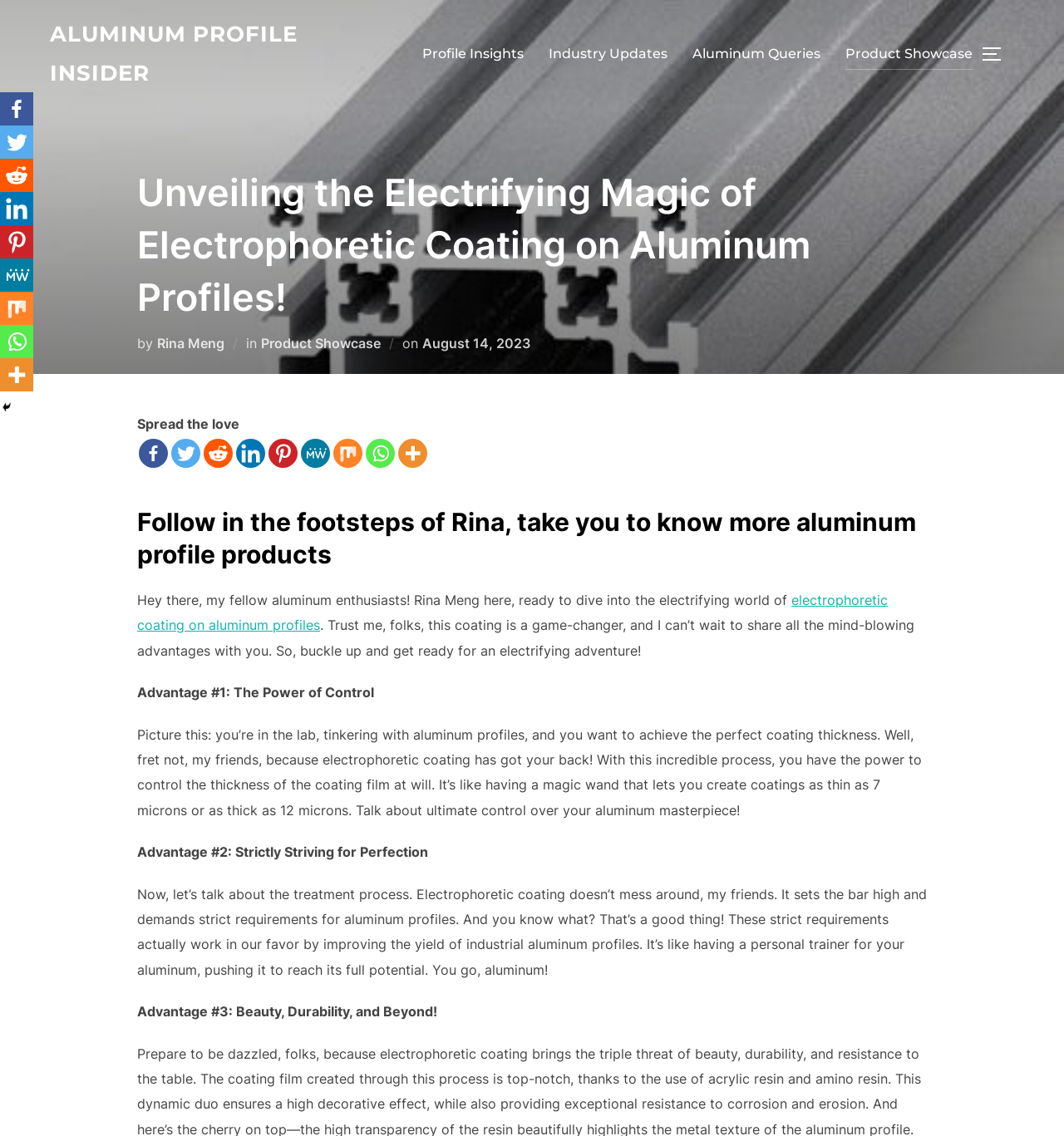Respond with a single word or phrase:
What is the name of the author of this article?

Rina Meng